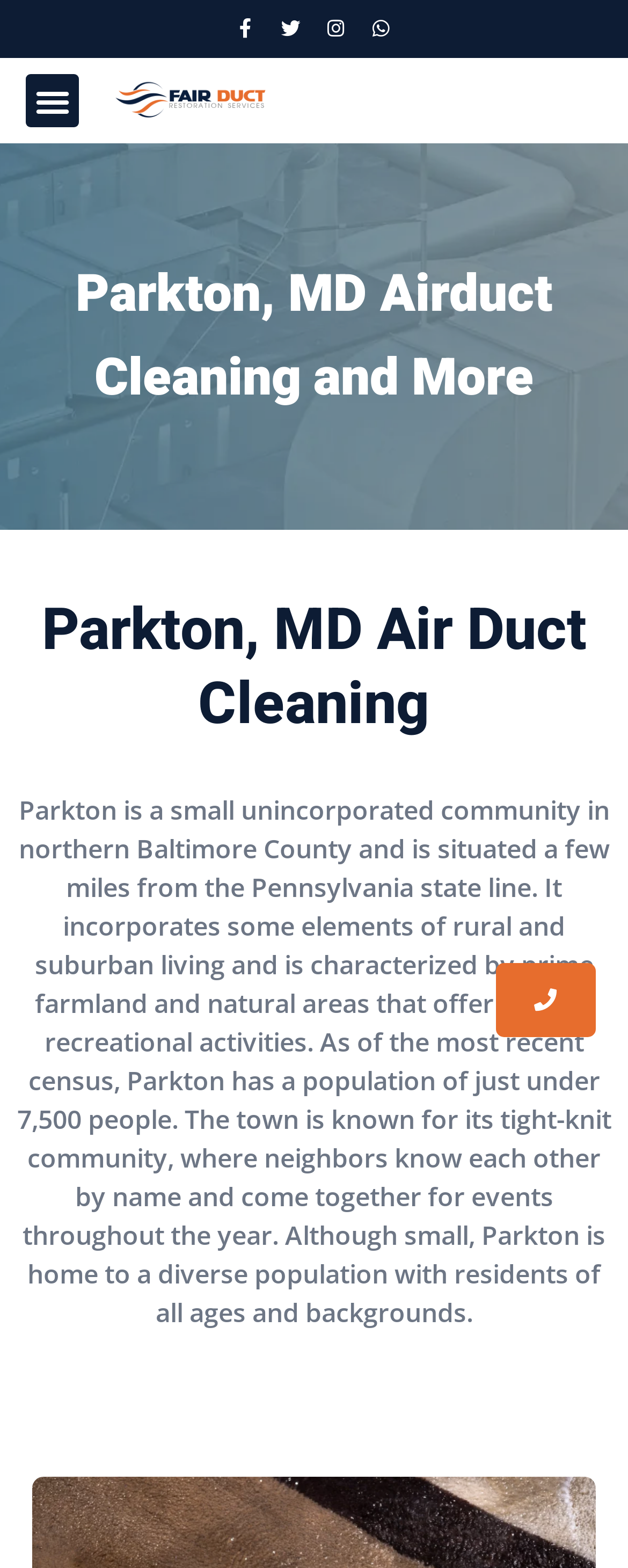Describe the entire webpage, focusing on both content and design.

The webpage is about Fair Duct, a company providing air duct cleaning services in Parkton, MD. At the top right corner, there are four social media links: Facebook, Twitter, Instagram, and WhatsApp. On the top left, there is a menu toggle button and the Fair Duct logo, which is an image with a link to the company's homepage.

Below the logo, there is a main heading that reads "Parkton, MD Airduct Cleaning and More". Underneath, there is a subheading "Parkton, MD Air Duct Cleaning" that spans almost the entire width of the page.

The main content of the page is a paragraph of text that describes Parkton, MD, a small unincorporated community in northern Baltimore County. The text provides information about the town's population, community, and natural areas. At the bottom right of the text, there is a button with an arrow icon.

Overall, the webpage has a simple layout with a focus on providing information about Fair Duct's services and the community of Parkton, MD.